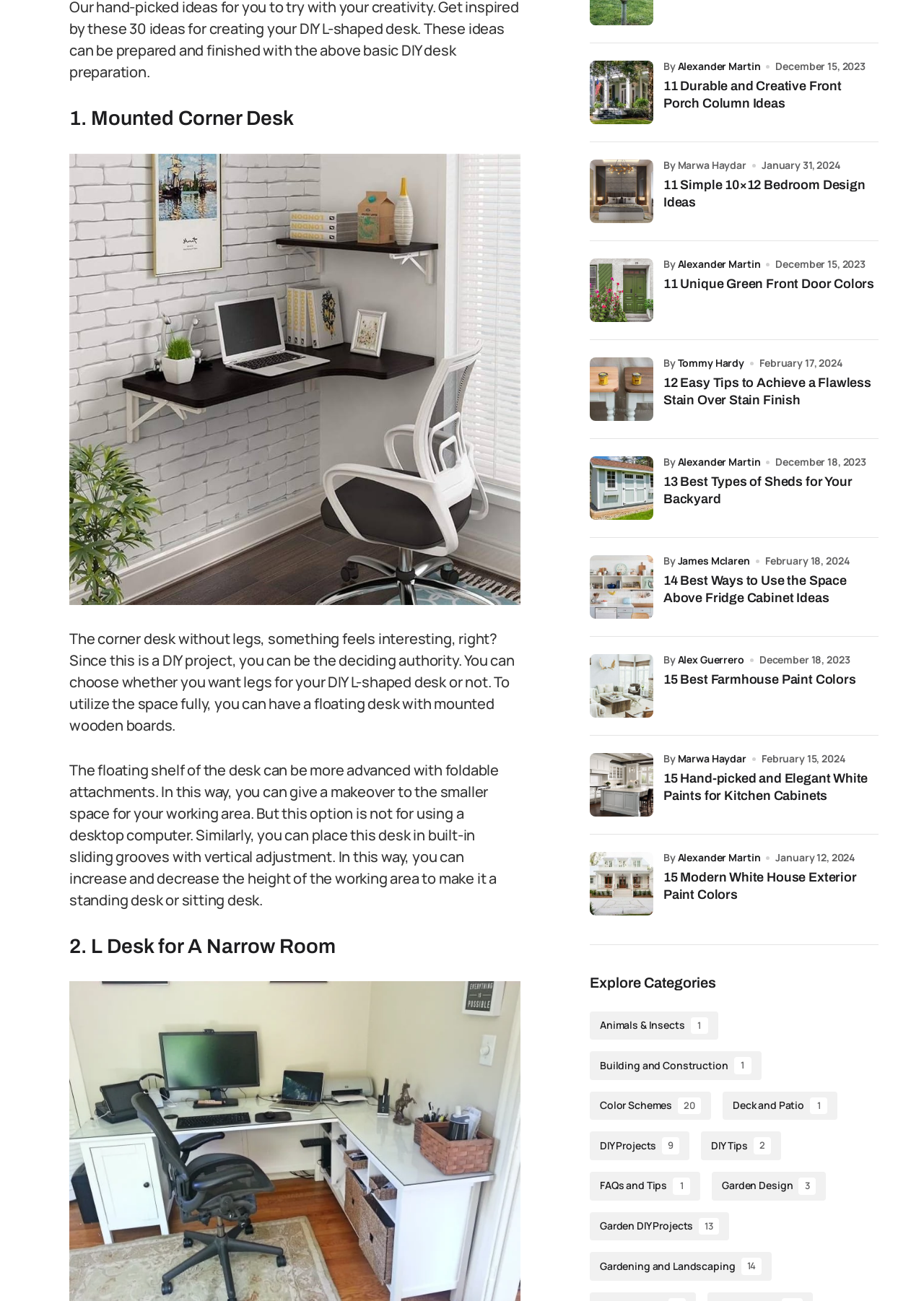Determine the bounding box coordinates of the clickable element to achieve the following action: 'Read the article about Mounted Corner Desk'. Provide the coordinates as four float values between 0 and 1, formatted as [left, top, right, bottom].

[0.075, 0.118, 0.563, 0.465]